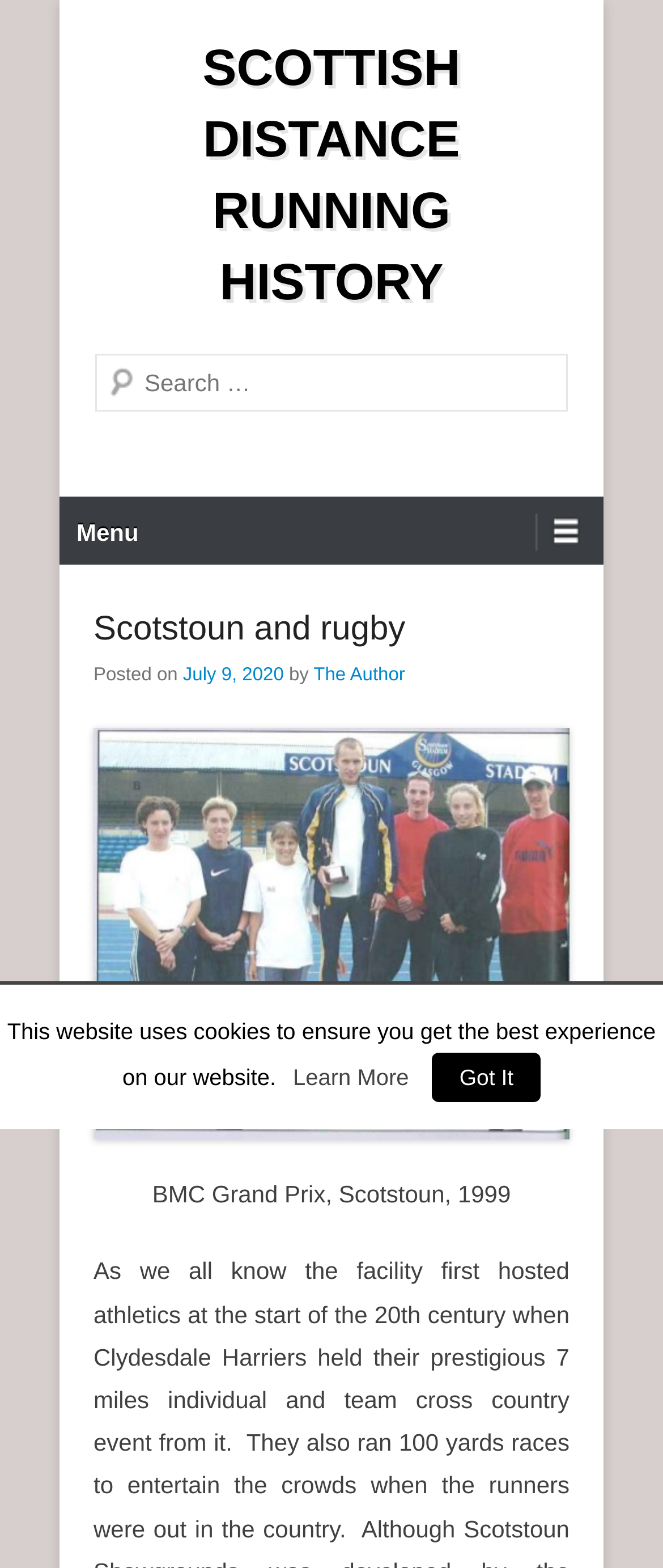What is the date of the post?
Make sure to answer the question with a detailed and comprehensive explanation.

I found the answer by looking at the link 'July 9, 2020' which is a part of the header section, indicating that it is the date when the post was published.